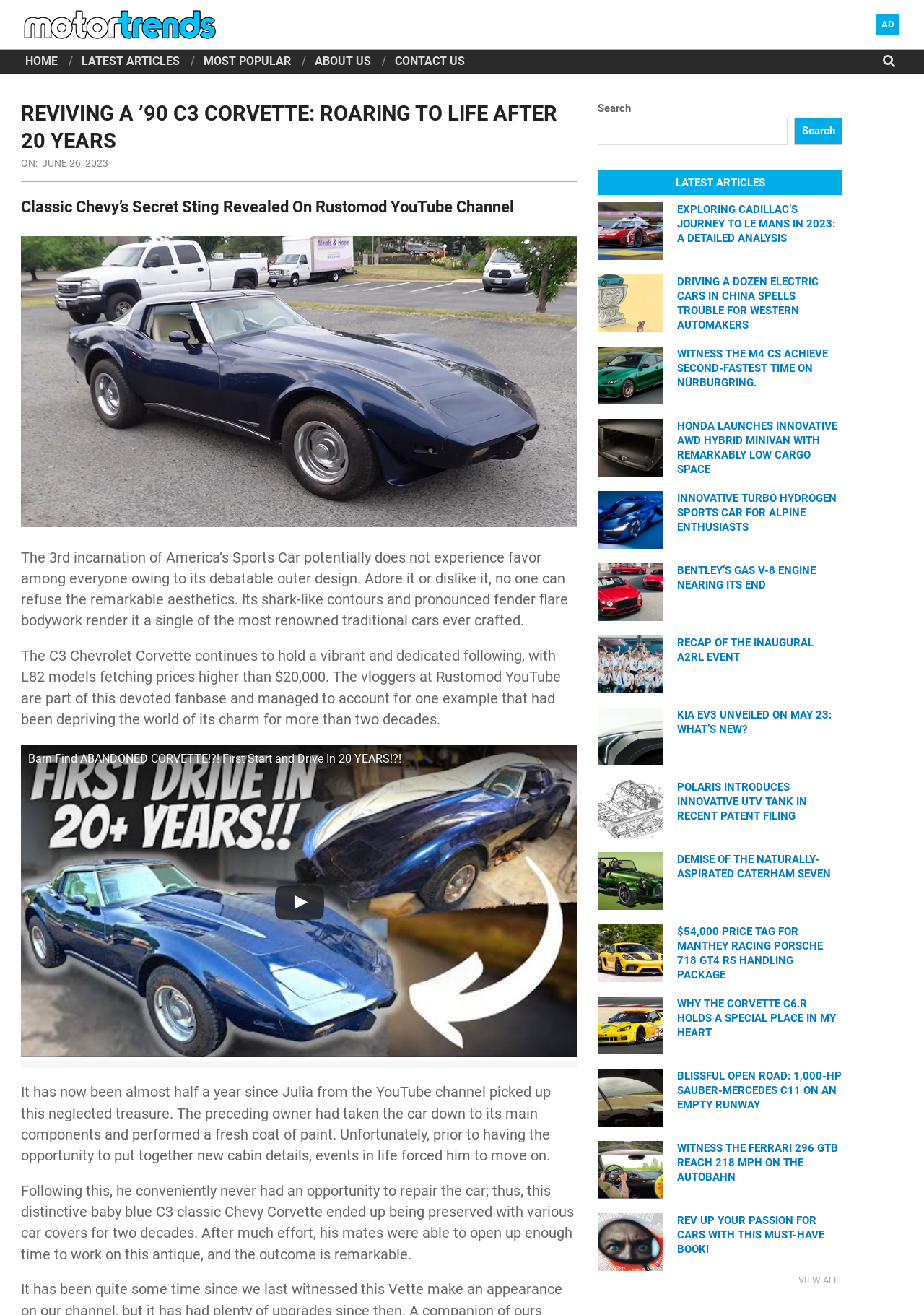Please give a one-word or short phrase response to the following question: 
What is the price of the L82 models of the Corvette?

higher than $20,000